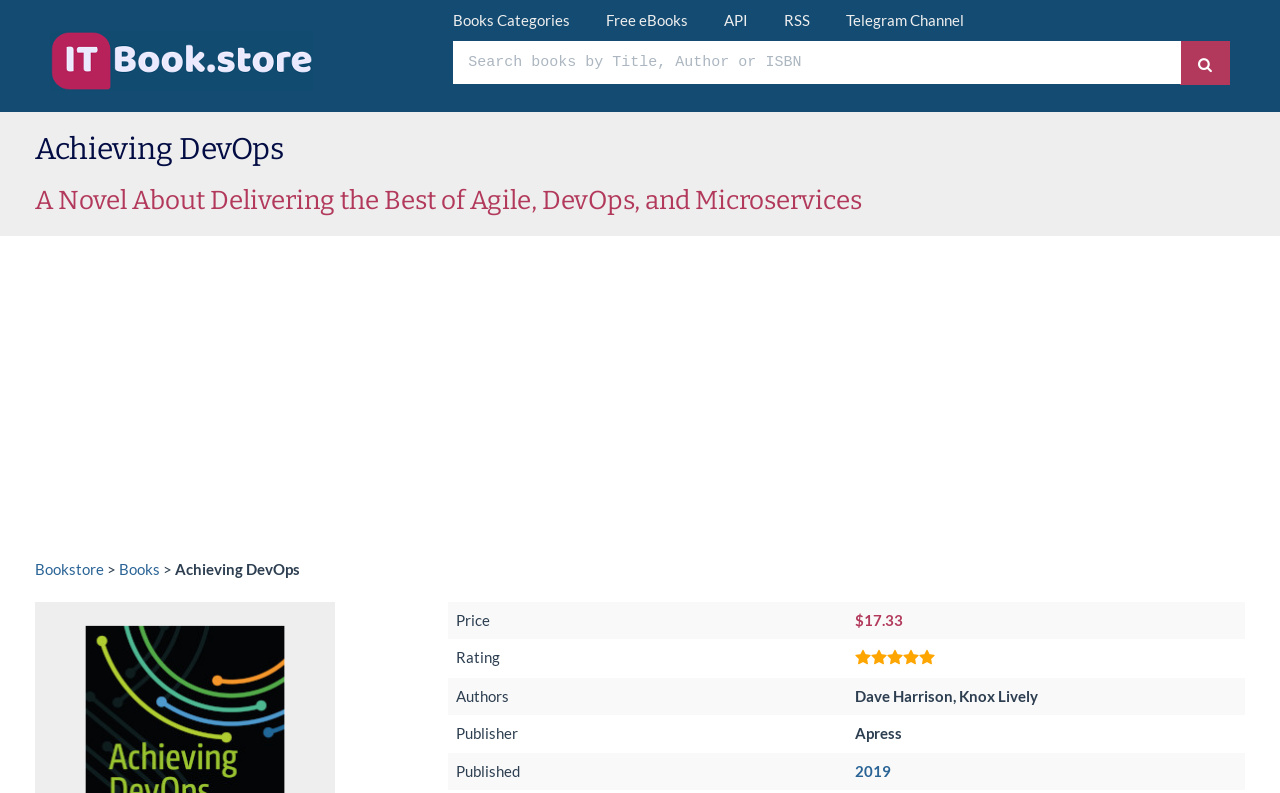Please specify the coordinates of the bounding box for the element that should be clicked to carry out this instruction: "View book details". The coordinates must be four float numbers between 0 and 1, formatted as [left, top, right, bottom].

[0.027, 0.168, 0.973, 0.209]